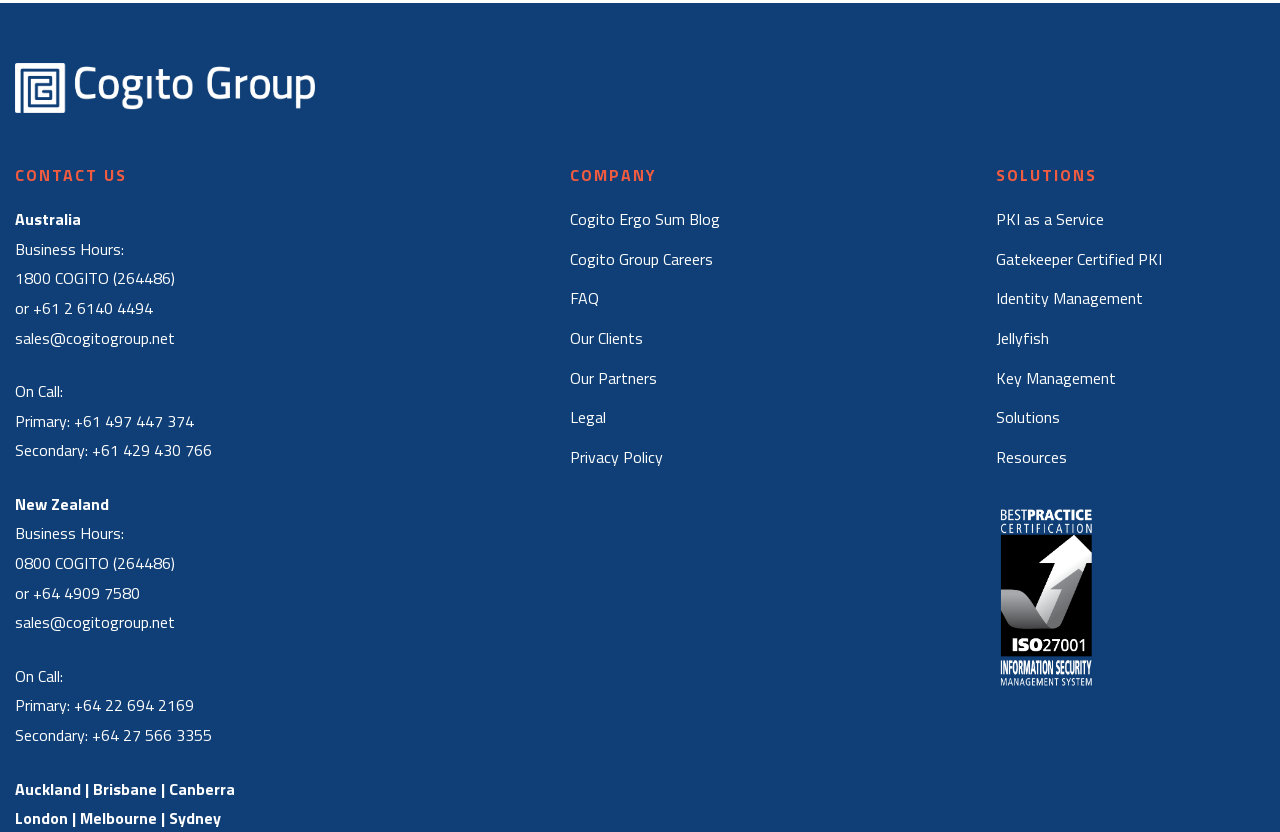From the screenshot, find the bounding box of the UI element matching this description: "PKI as a Service". Supply the bounding box coordinates in the form [left, top, right, bottom], each a float between 0 and 1.

[0.778, 0.225, 0.863, 0.254]